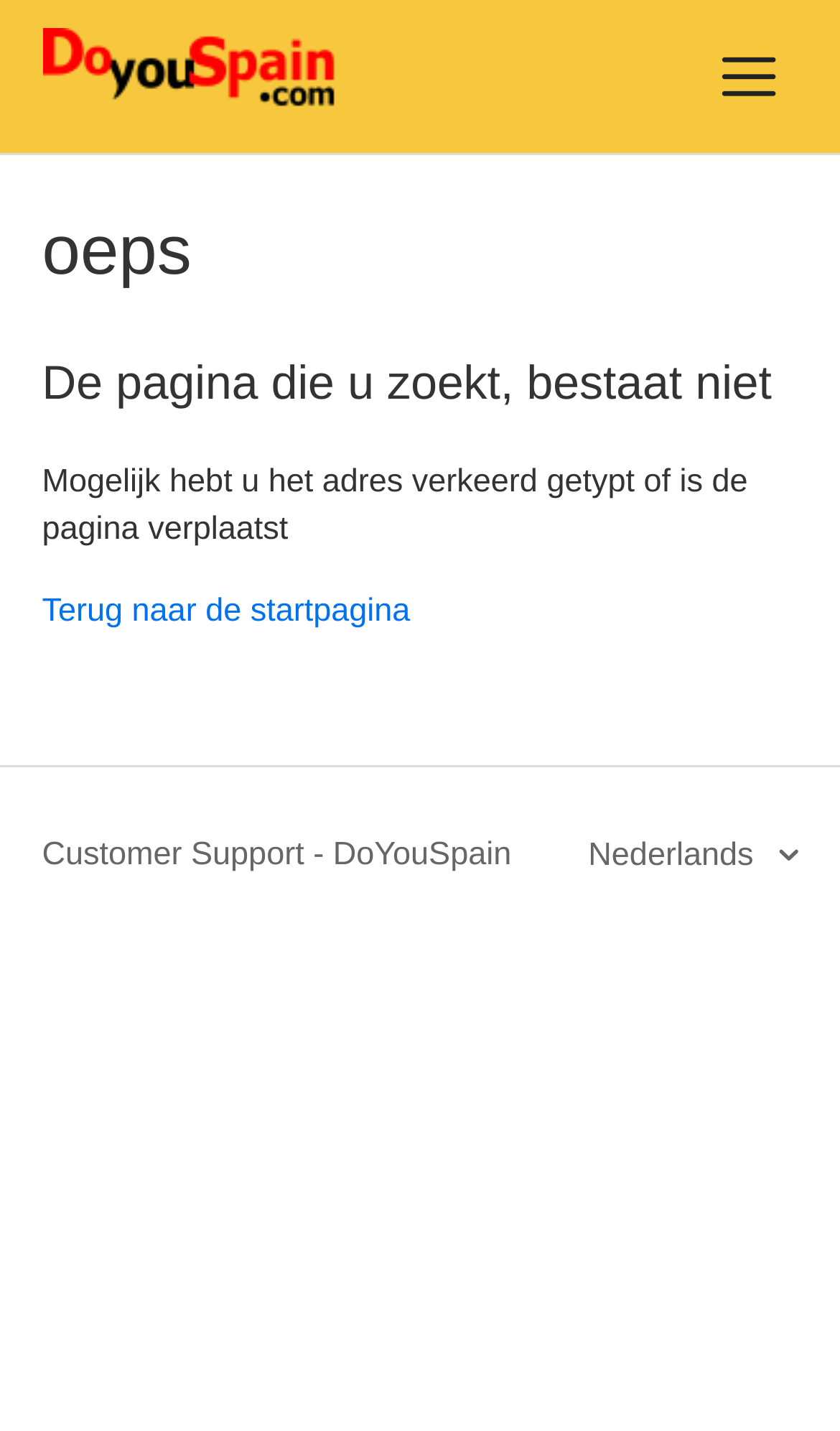Provide your answer in one word or a succinct phrase for the question: 
What is the purpose of the navigation menu button?

To toggle navigation menu